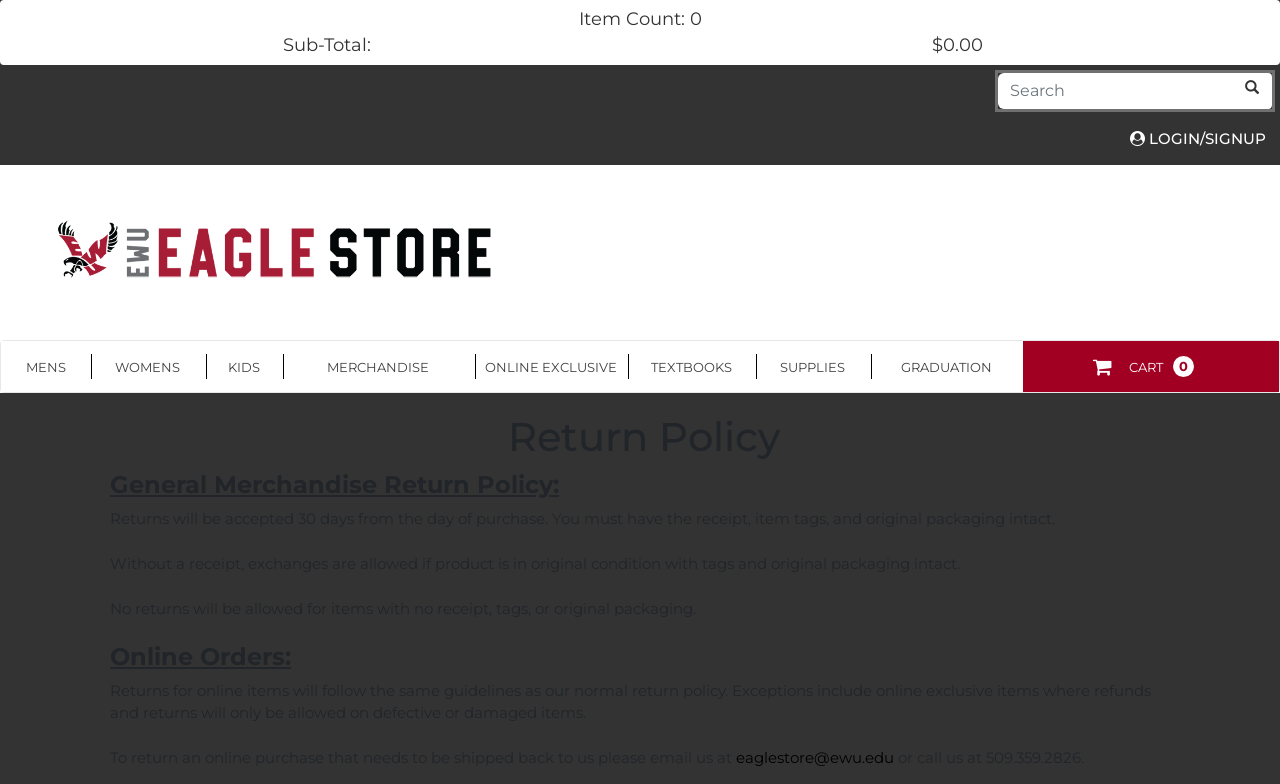What is the sub-total?
Deliver a detailed and extensive answer to the question.

The sub-total is displayed as 'Sub-Total:' with a value of '$0.00', indicating that the total cost of the items in the cart is zero dollars.